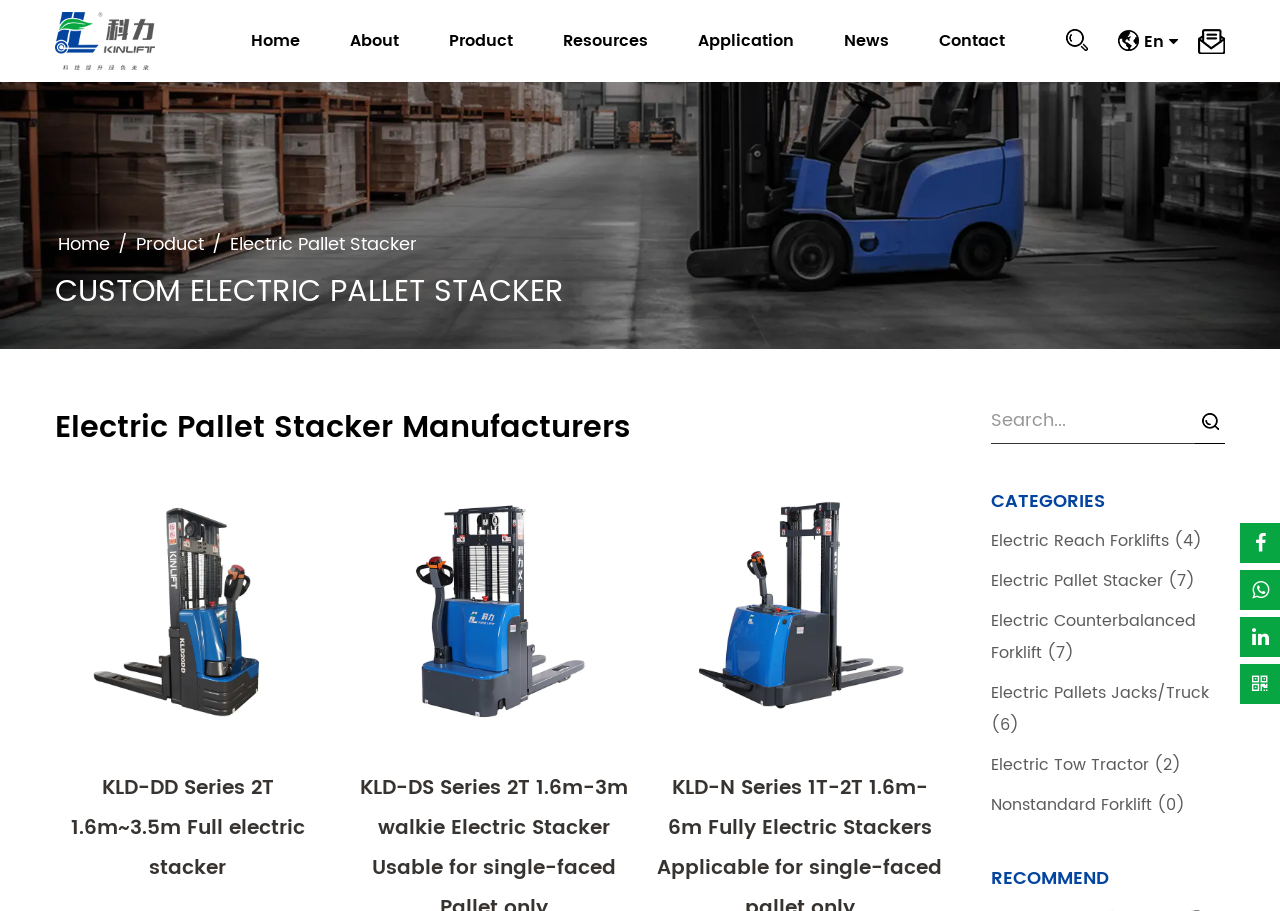How many categories are listed?
Please describe in detail the information shown in the image to answer the question.

There are six categories listed on the webpage, namely 'Electric Reach Forklifts', 'Electric Pallet Stacker', 'Electric Counterbalanced Forklift', 'Electric Pallets Jacks/Truck', 'Electric Tow Tractor', and 'Nonstandard Forklift'.